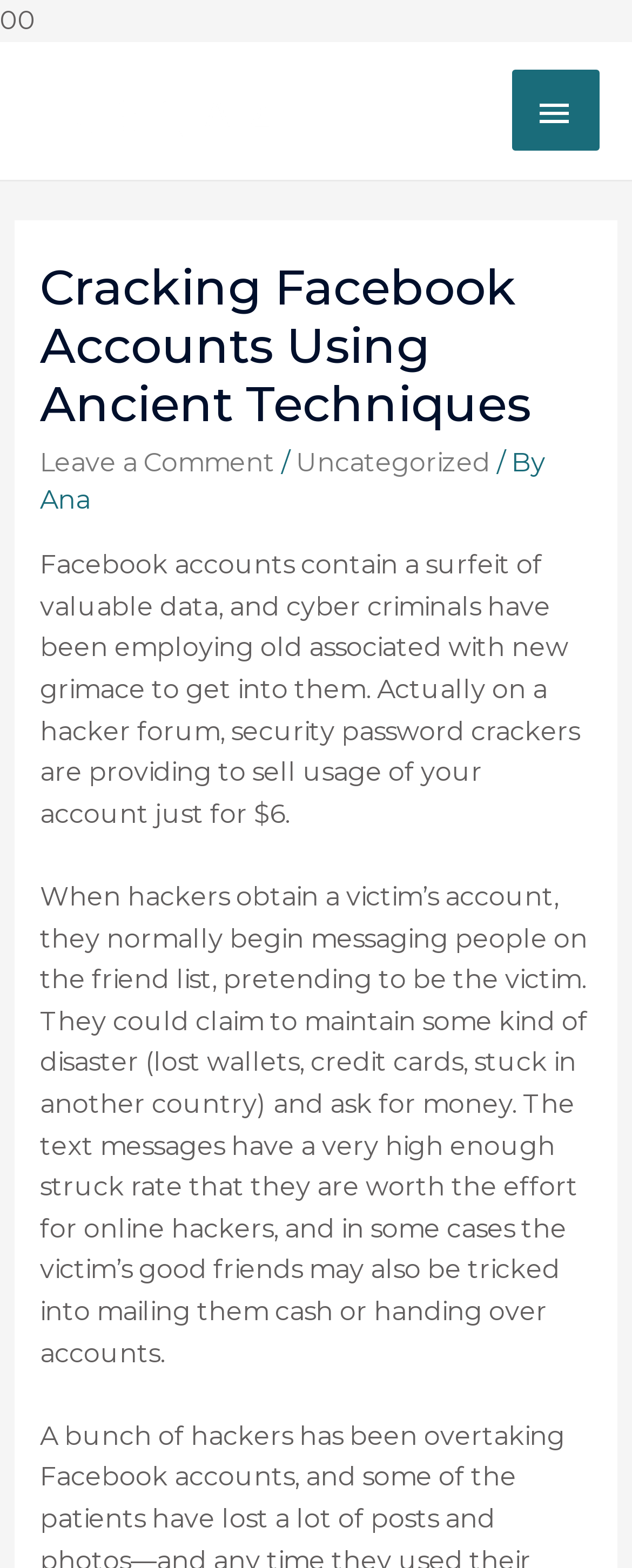Given the element description Ana, predict the bounding box coordinates for the UI element in the webpage screenshot. The format should be (top-left x, top-left y, bottom-right x, bottom-right y), and the values should be between 0 and 1.

[0.063, 0.309, 0.143, 0.329]